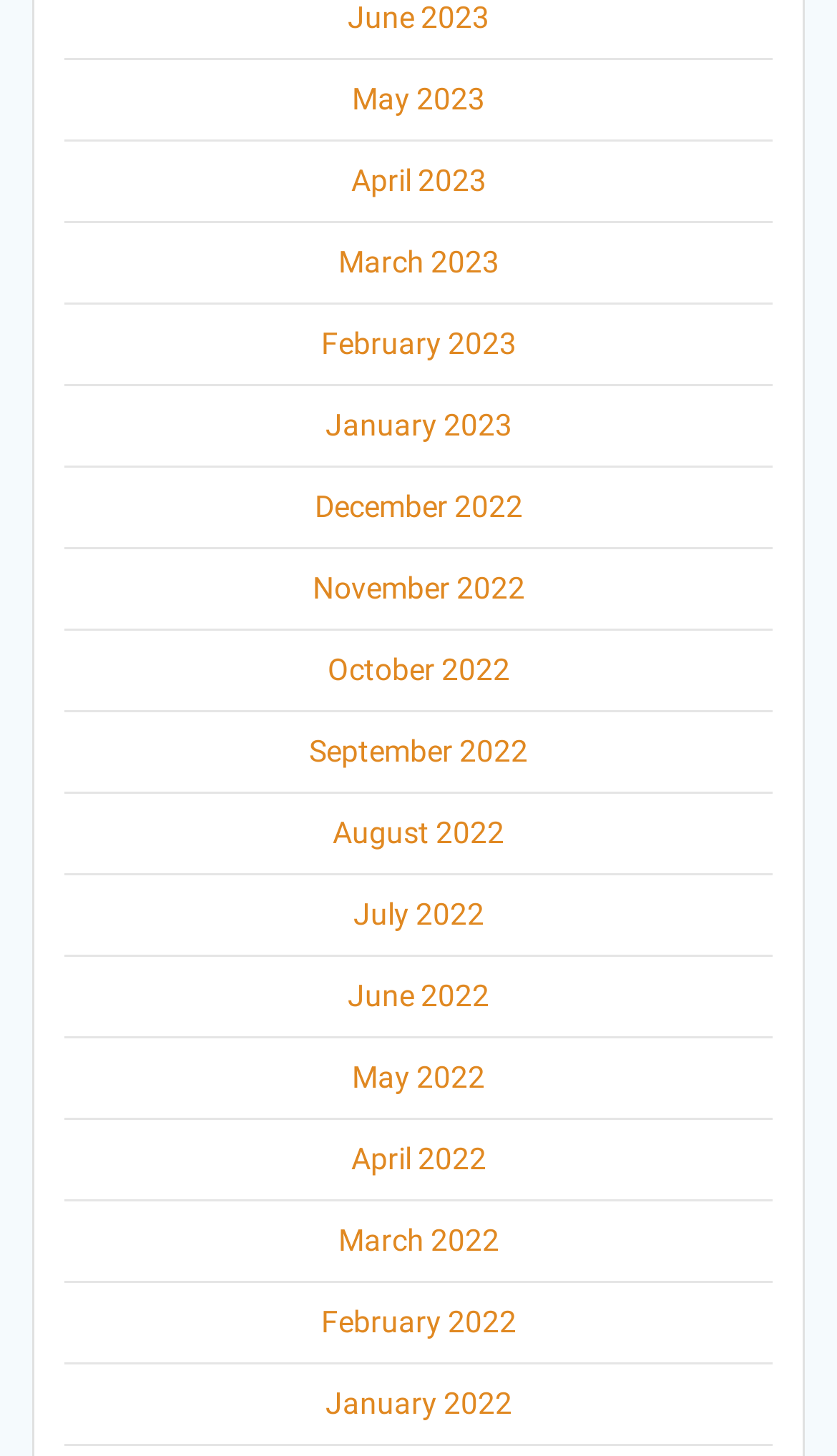Please reply to the following question with a single word or a short phrase:
What is the month listed below May 2023?

April 2023